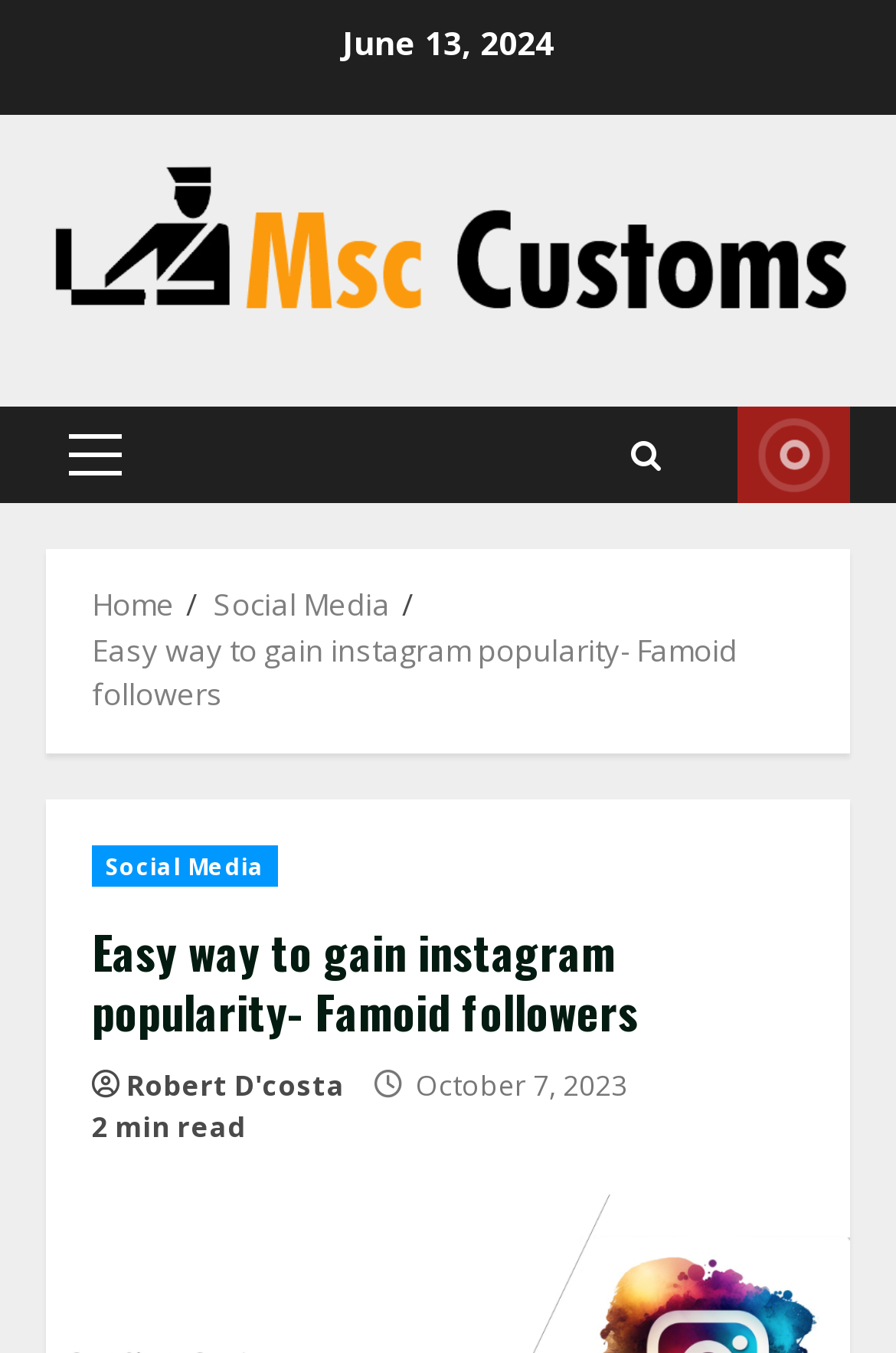What is the estimated reading time?
Please answer the question with a detailed response using the information from the screenshot.

I found the text '2 min read' at the bottom of the heading, which indicates the estimated time it takes to read the article.